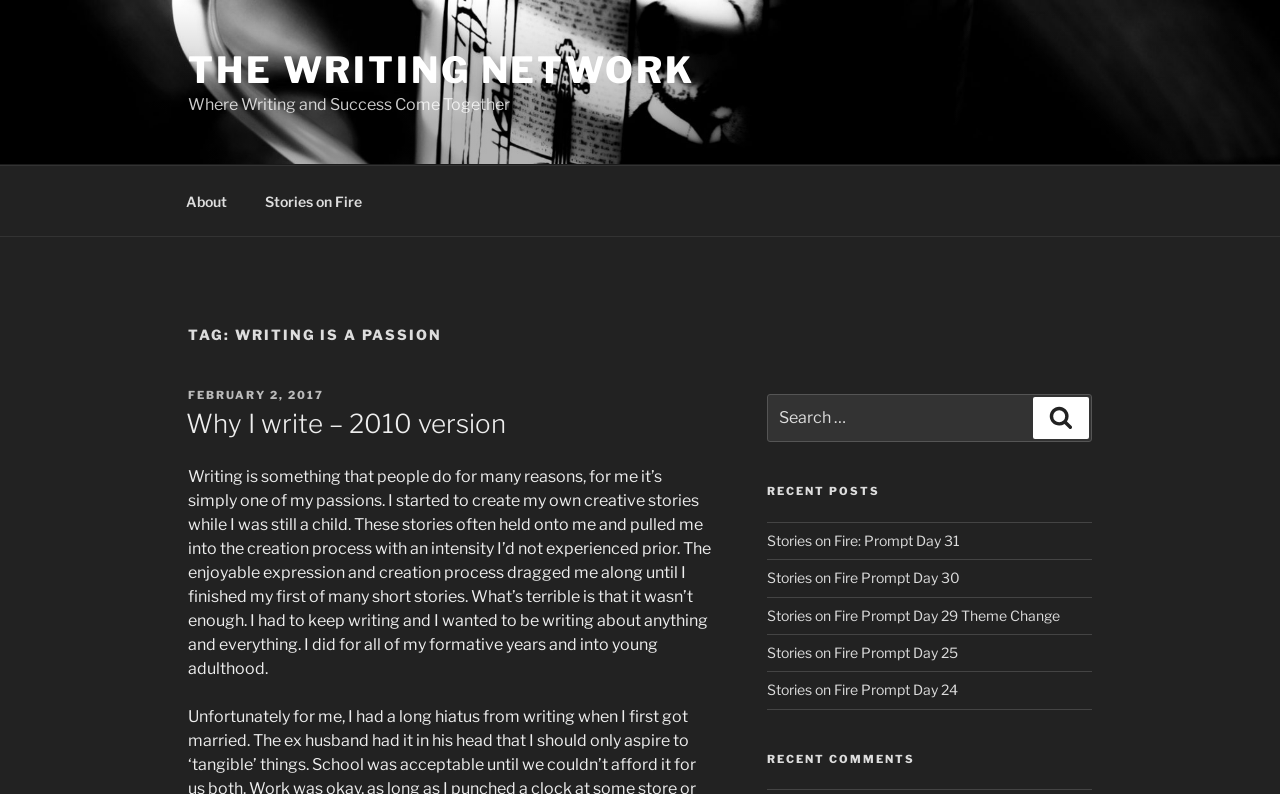Specify the bounding box coordinates of the area to click in order to follow the given instruction: "Read the 'Why I write – 2010 version' post."

[0.145, 0.514, 0.395, 0.553]